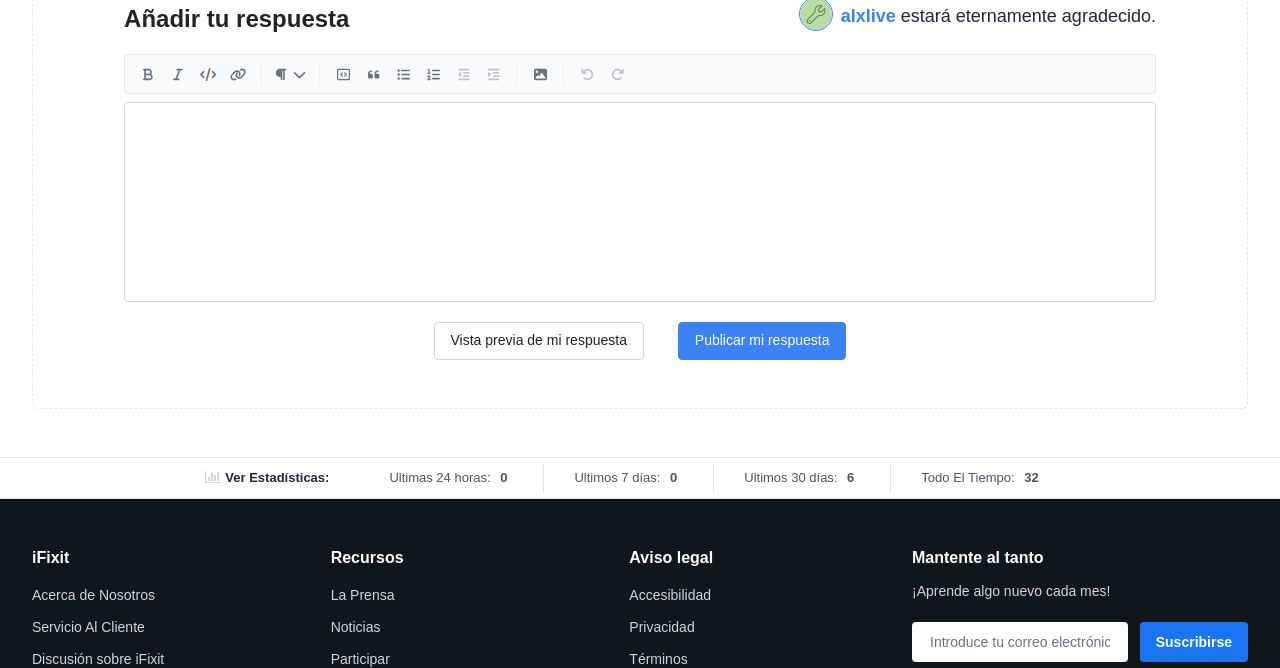Find the bounding box coordinates for the area that should be clicked to accomplish the instruction: "Preview my response".

[0.339, 0.482, 0.503, 0.539]